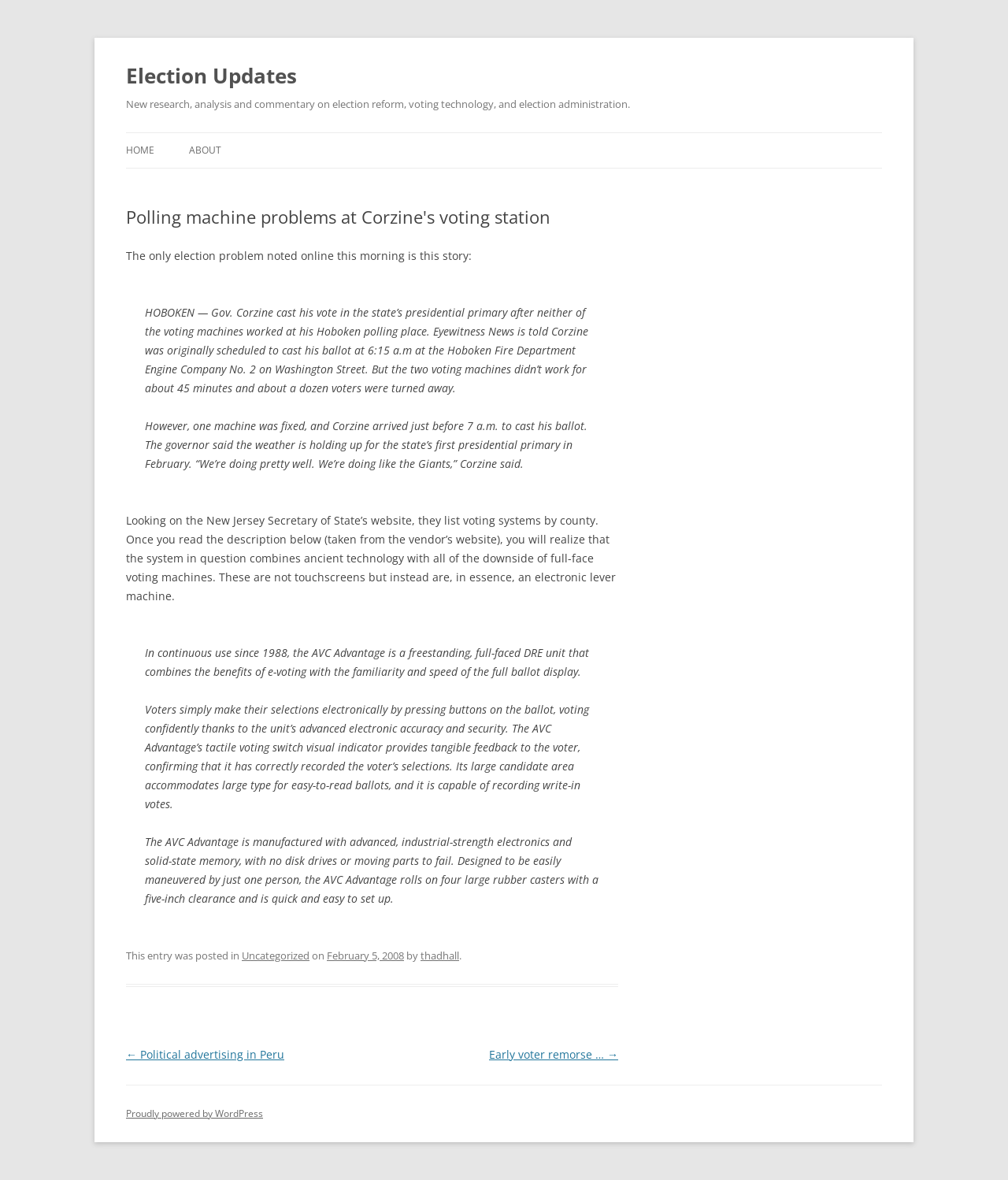Answer briefly with one word or phrase:
Who wrote the article?

thadhall